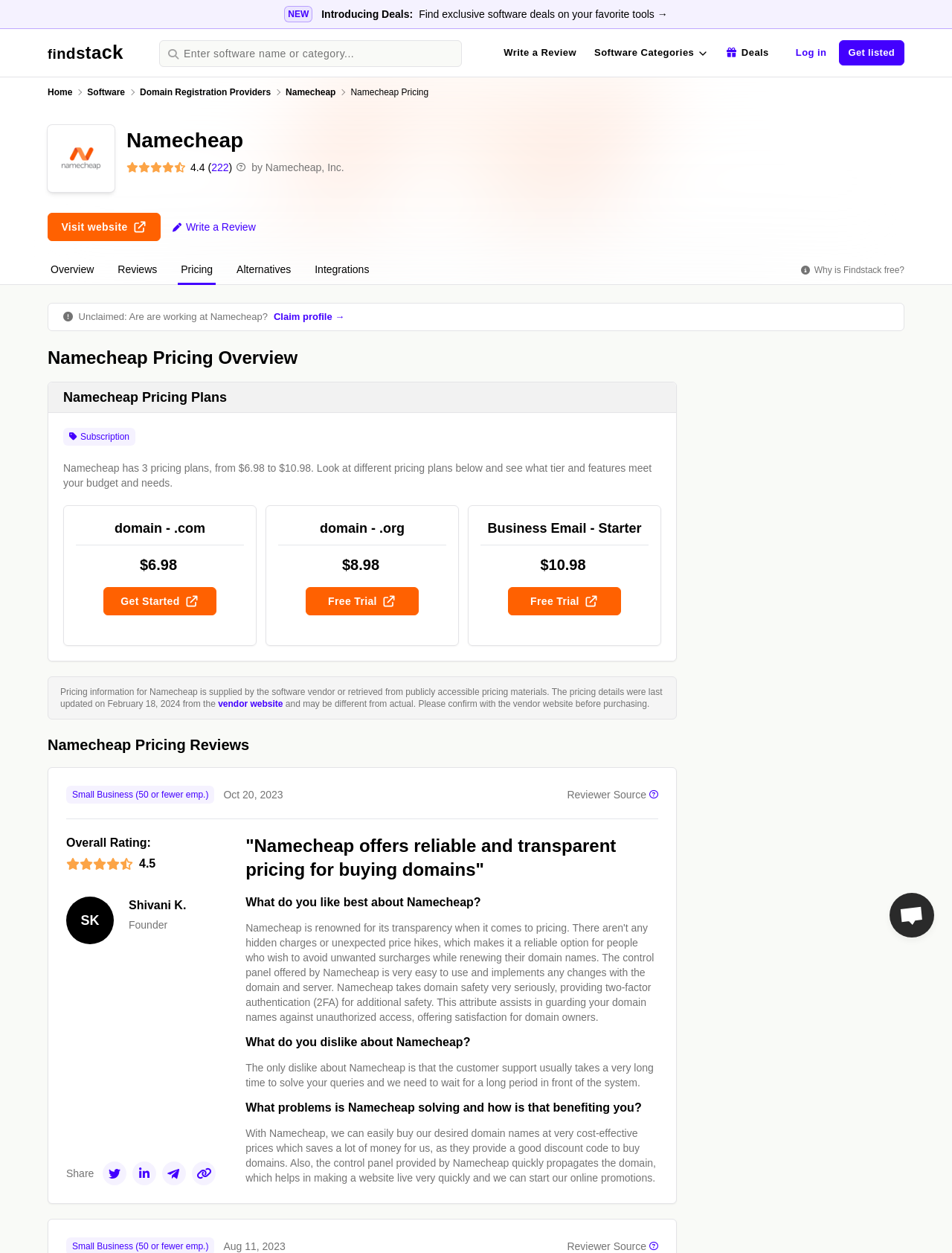Please specify the bounding box coordinates in the format (top-left x, top-left y, bottom-right x, bottom-right y), with all values as floating point numbers between 0 and 1. Identify the bounding box of the UI element described by: Domain Registration Providers

[0.147, 0.069, 0.284, 0.078]